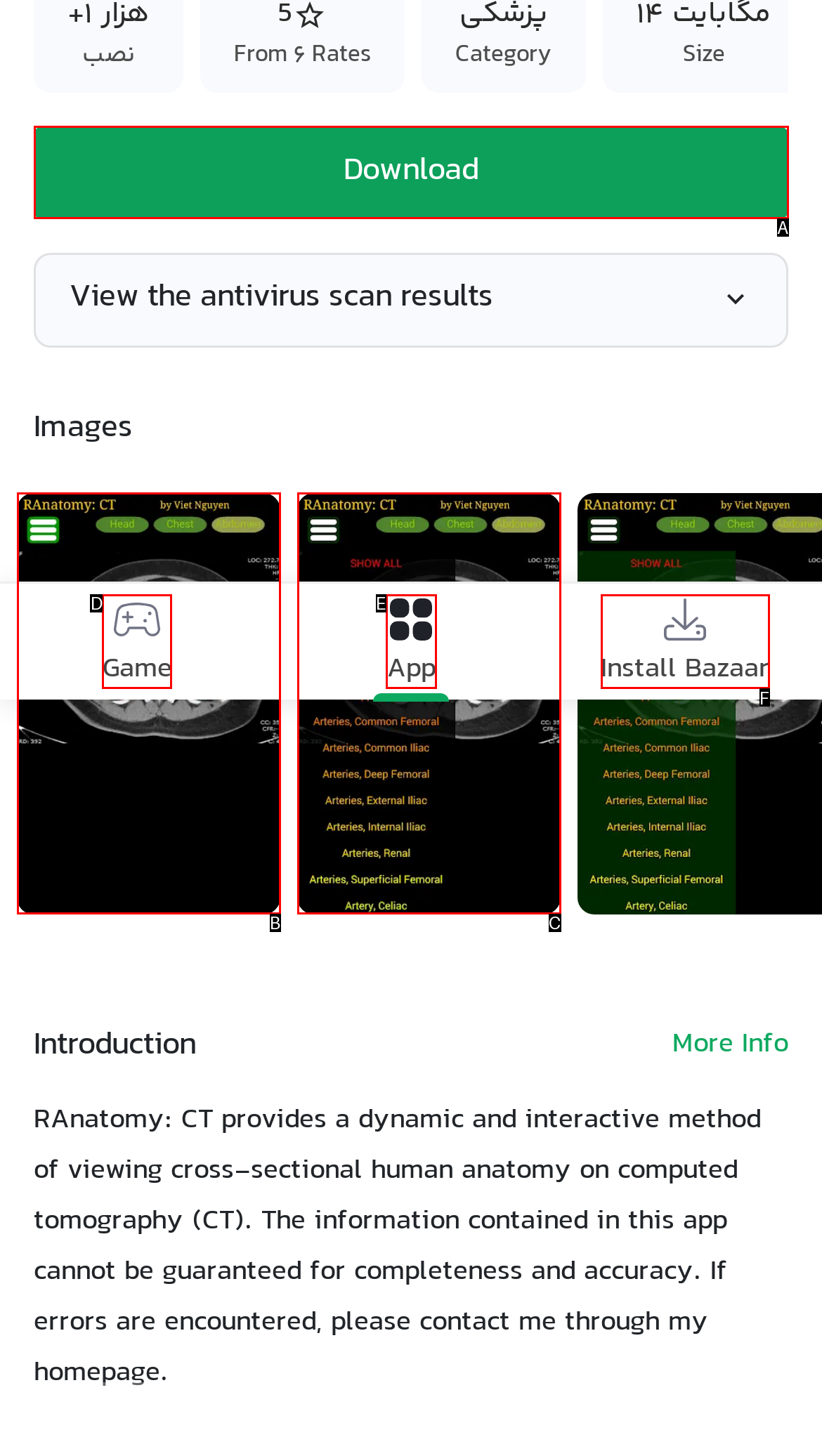Given the description: Install Bazaar, select the HTML element that best matches it. Reply with the letter of your chosen option.

F